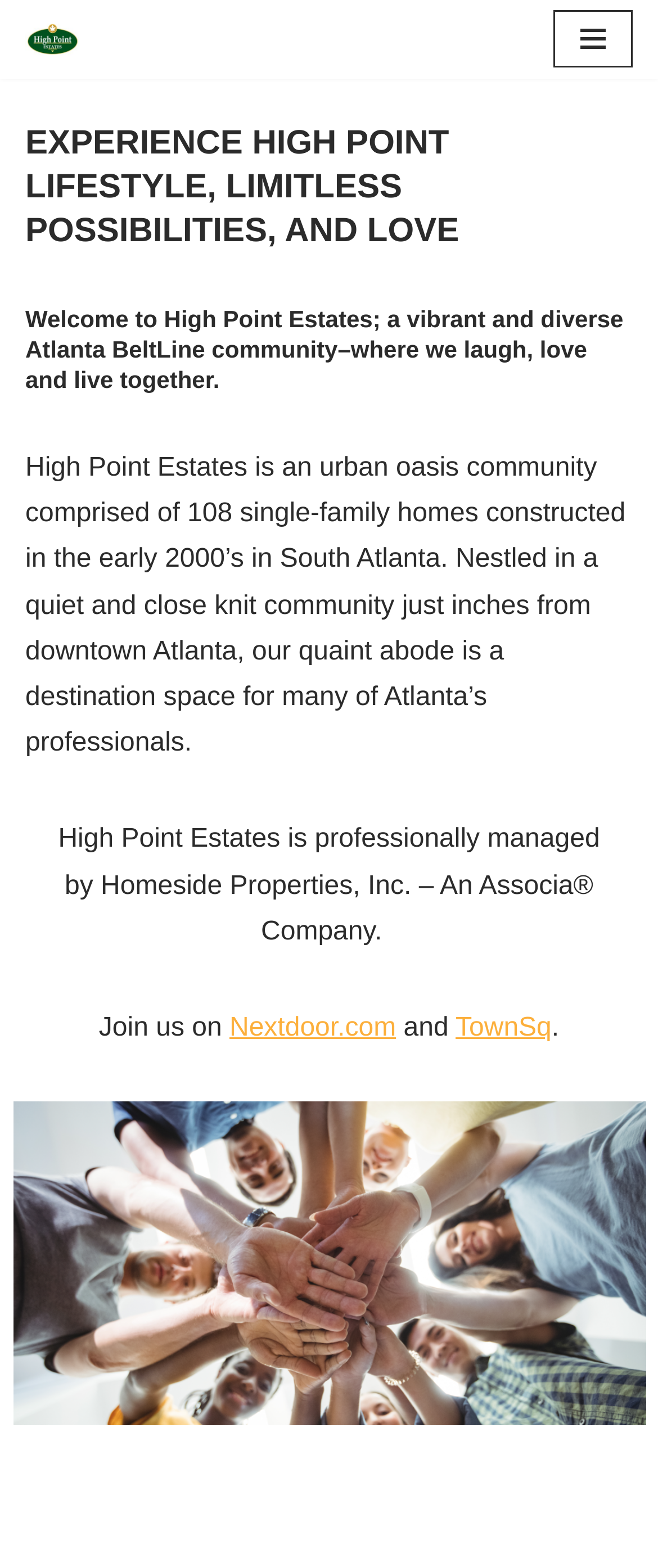Please look at the image and answer the question with a detailed explanation: What social media platforms can residents join?

The webpage invites residents to 'Join us on' and provides links to Nextdoor.com and TownSq, indicating that these are the social media platforms available for residents to join.